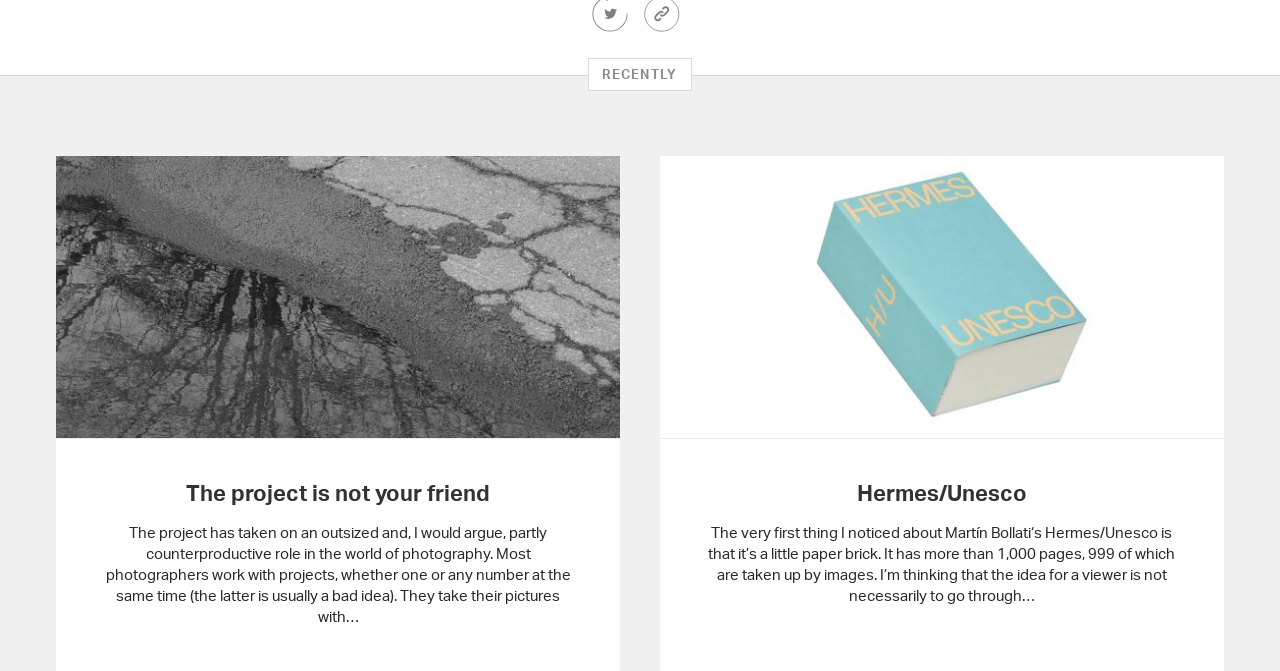Please reply to the following question using a single word or phrase: 
What is the topic of the first article?

Photography projects